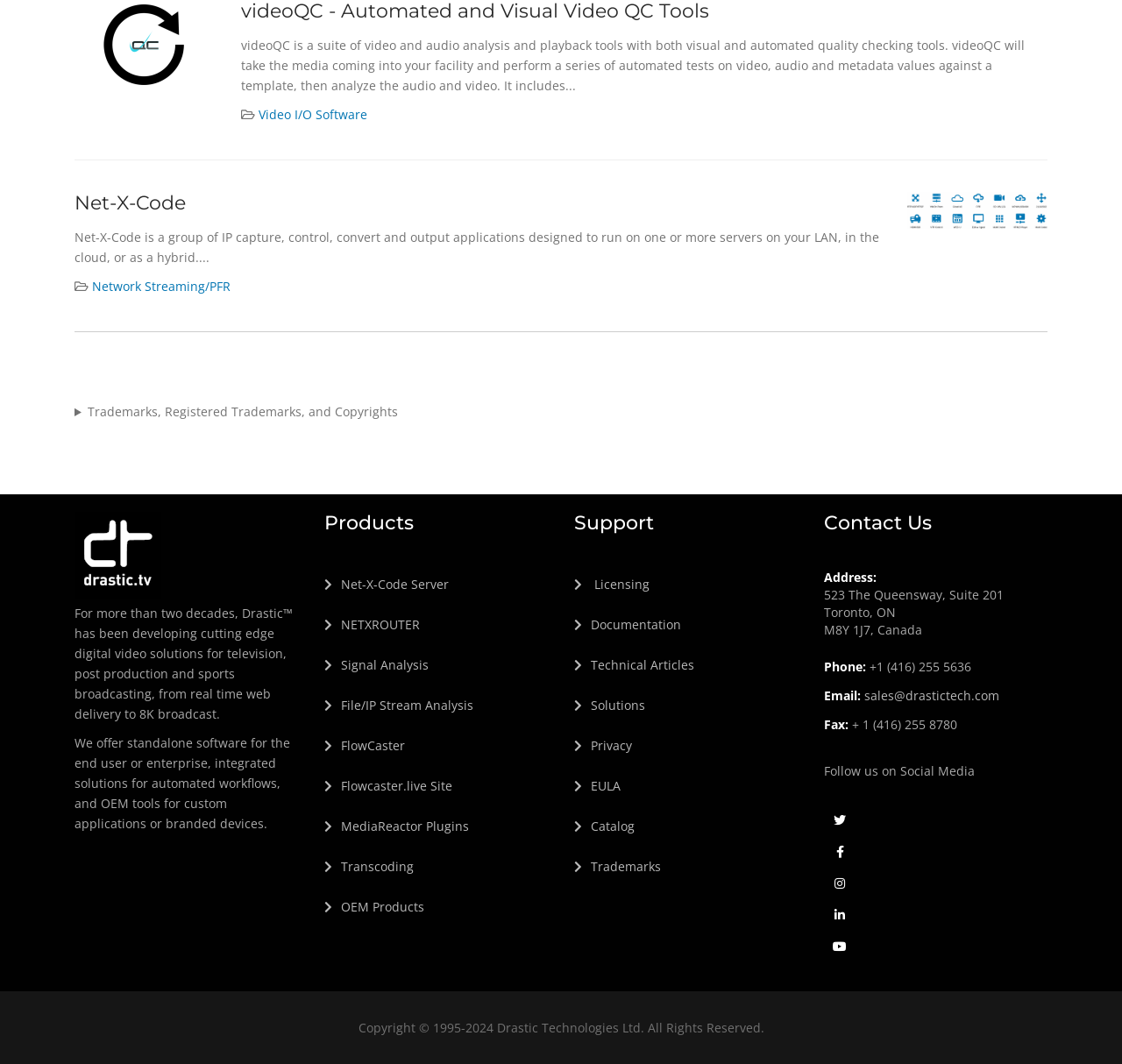Find the bounding box coordinates of the area that needs to be clicked in order to achieve the following instruction: "Read about Net-X-Code". The coordinates should be specified as four float numbers between 0 and 1, i.e., [left, top, right, bottom].

[0.066, 0.185, 0.166, 0.2]